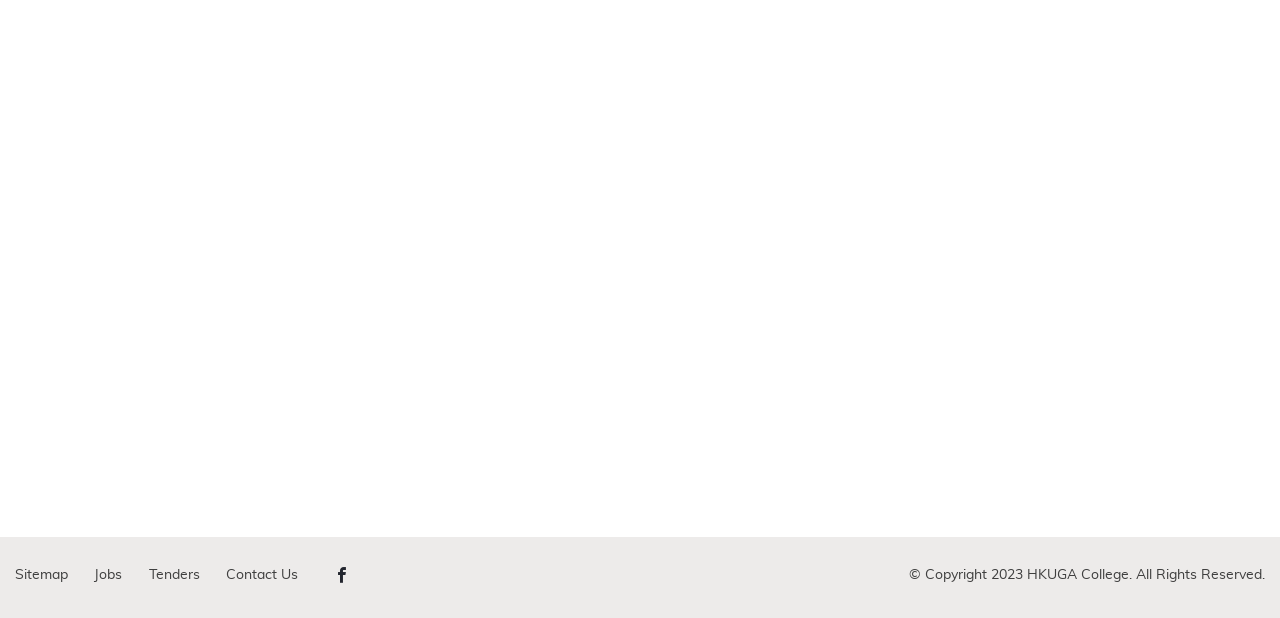Provide a brief response to the question below using one word or phrase:
What is the position of Mr. Alan Chan?

Head of PSHE, Economics, Business Studies Teacher